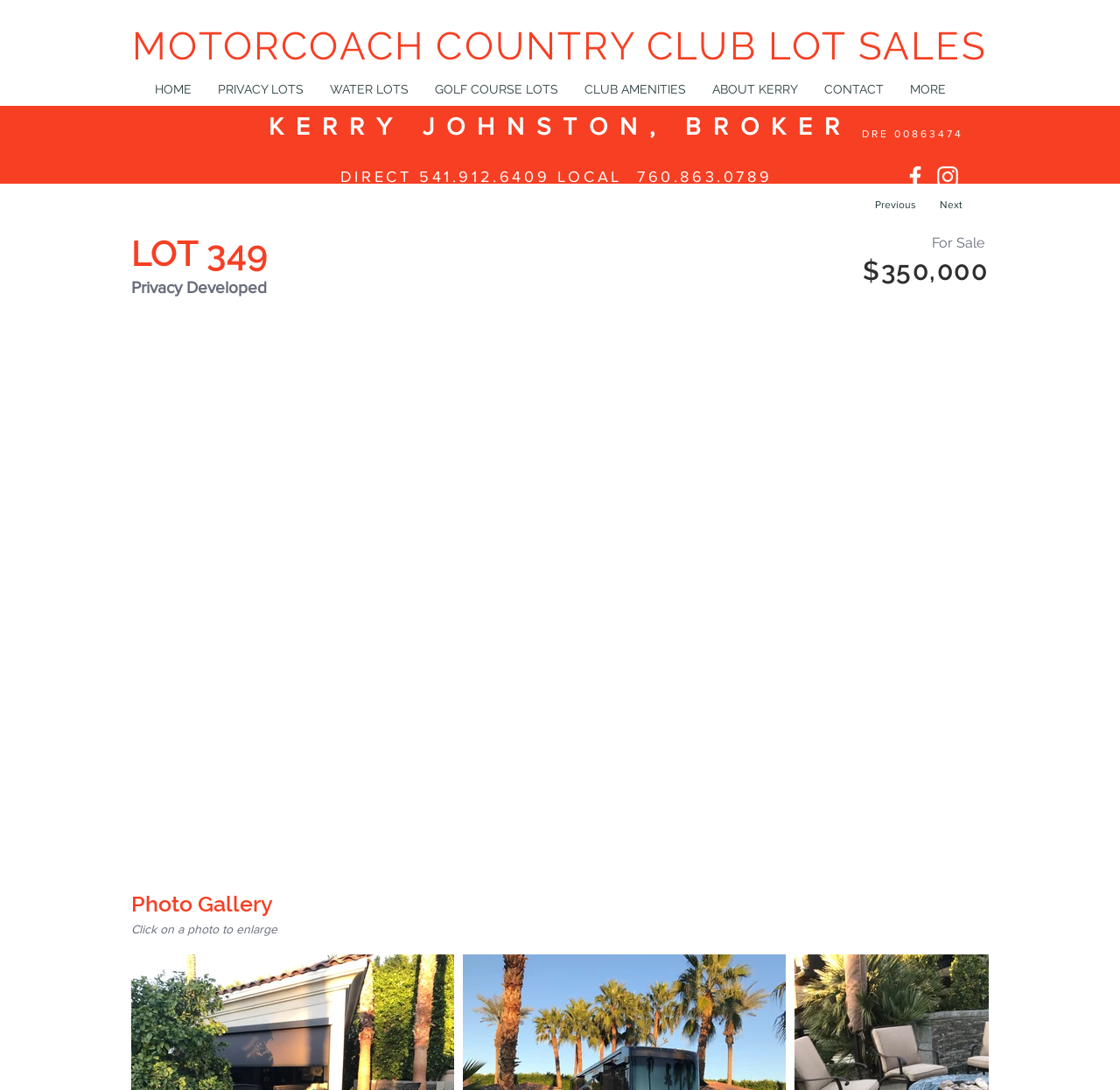Please identify the bounding box coordinates of the element's region that I should click in order to complete the following instruction: "Check the 'CLUB AMENITIES' link". The bounding box coordinates consist of four float numbers between 0 and 1, i.e., [left, top, right, bottom].

[0.51, 0.064, 0.624, 0.1]